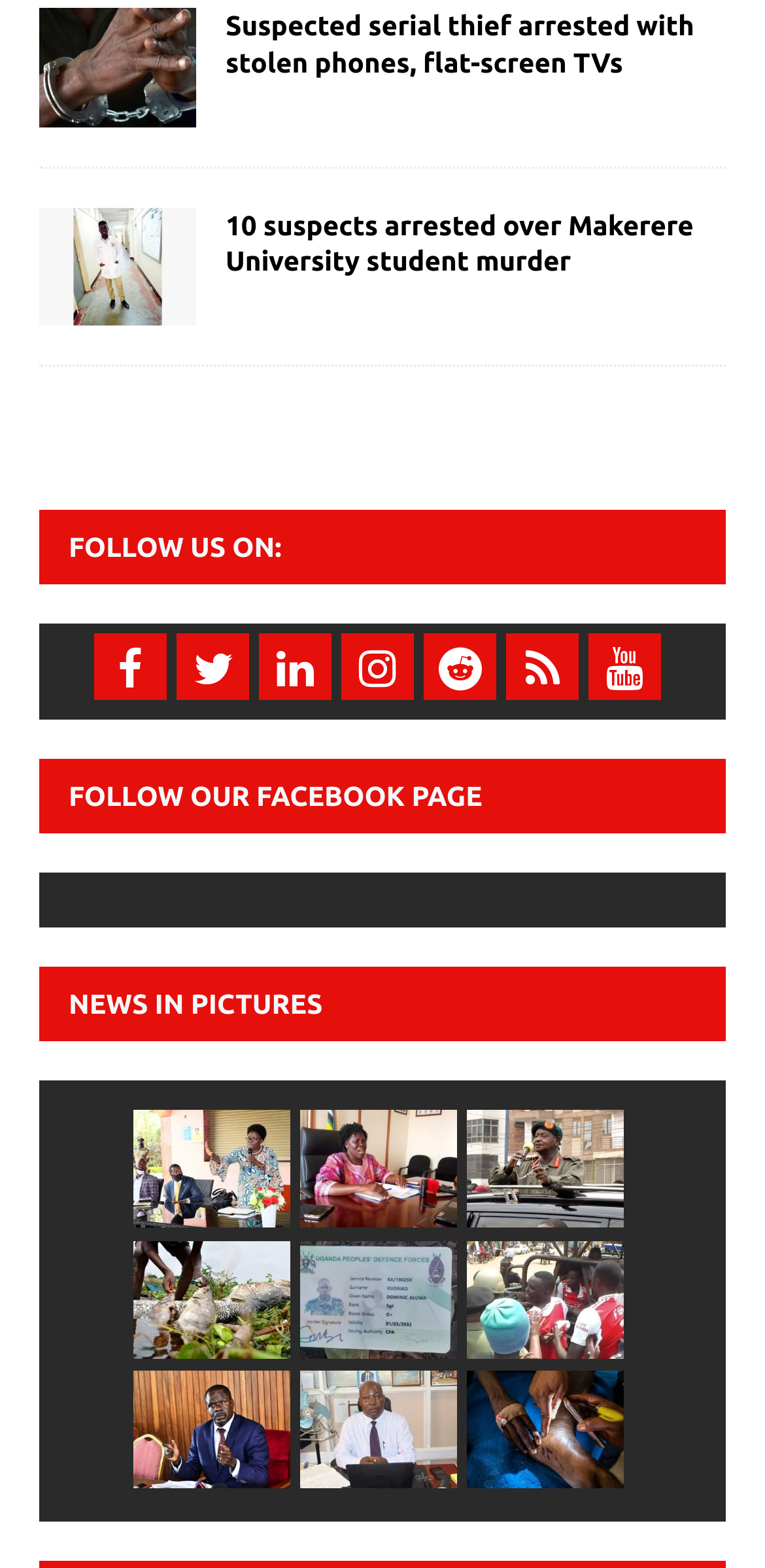How many images are displayed on this webpage?
Use the information from the image to give a detailed answer to the question.

I counted the number of image elements within the article elements, and there are 12 images displayed on this webpage.